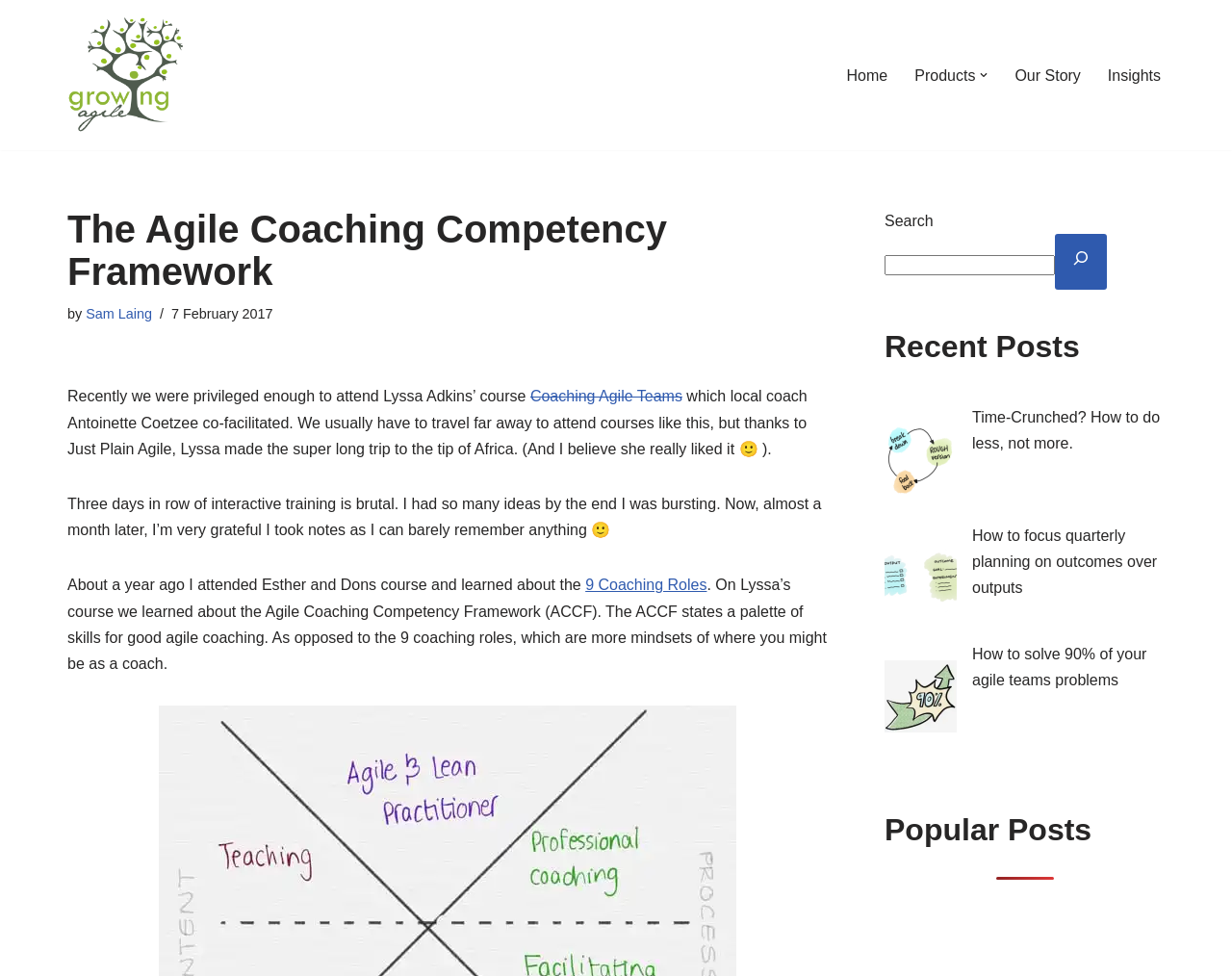Identify the bounding box of the UI element described as follows: "Our Story". Provide the coordinates as four float numbers in the range of 0 to 1 [left, top, right, bottom].

[0.824, 0.064, 0.877, 0.09]